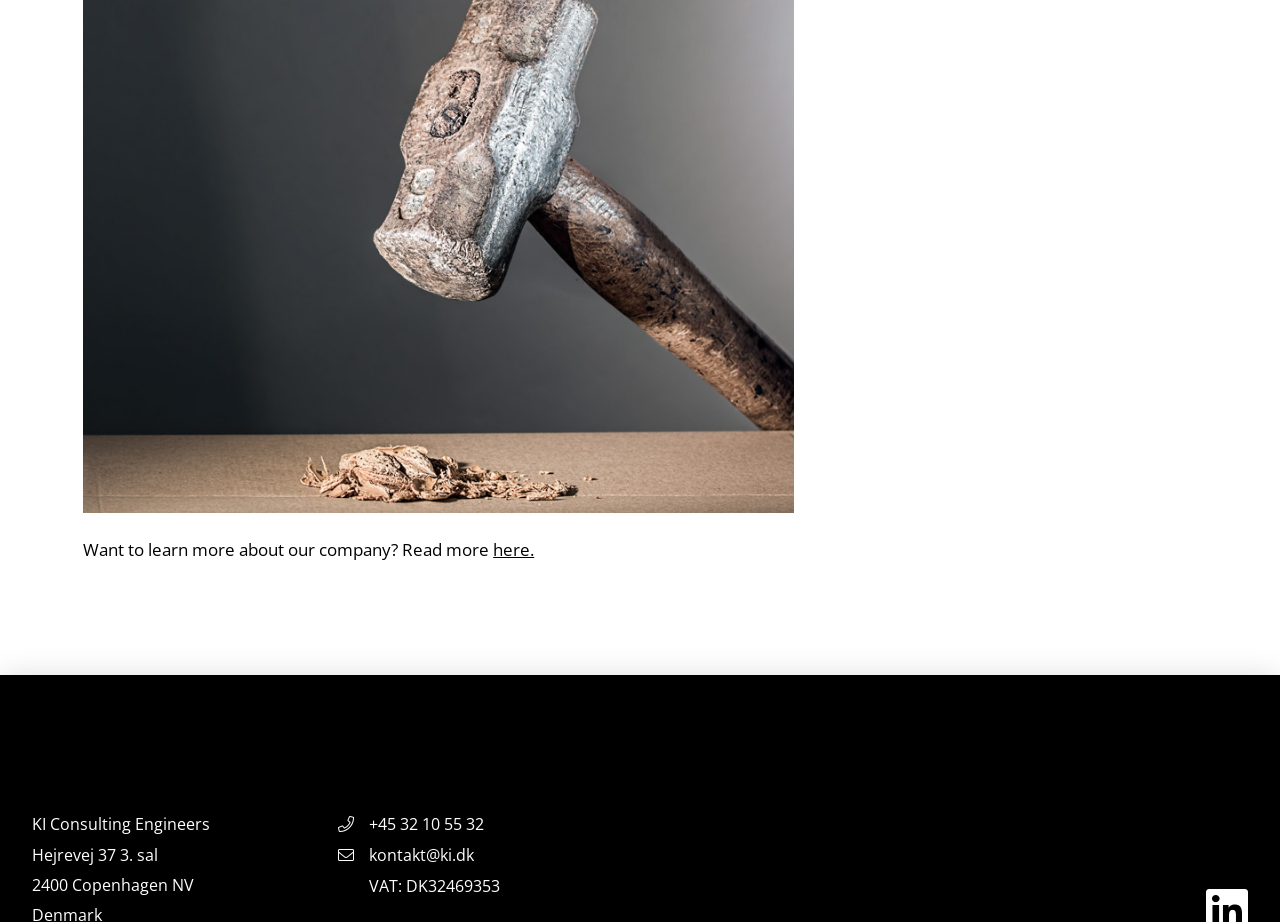Determine the bounding box coordinates of the UI element described by: "VAT: DK32469353".

[0.264, 0.946, 0.668, 0.975]